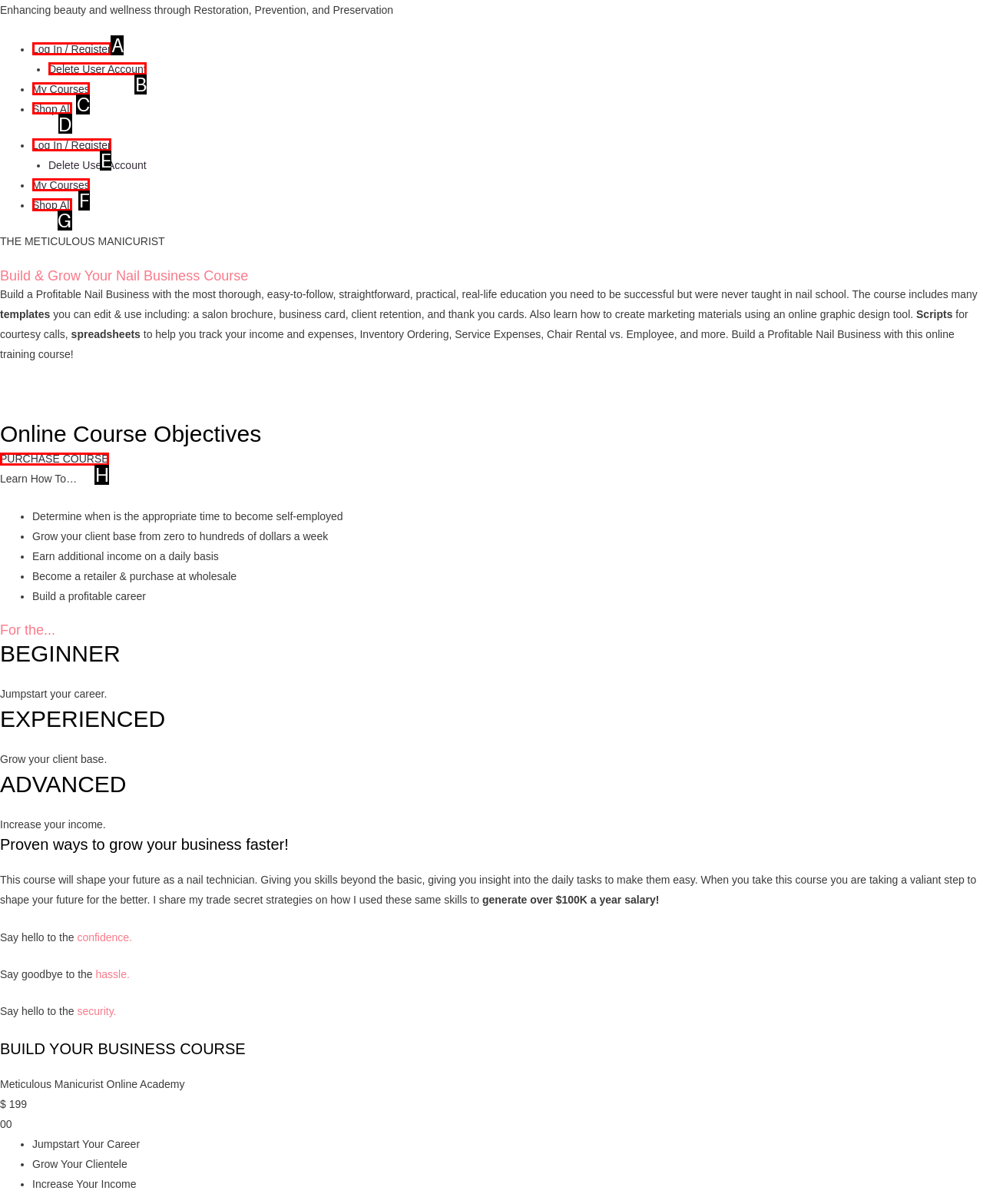Decide which UI element to click to accomplish the task: View shop all
Respond with the corresponding option letter.

D